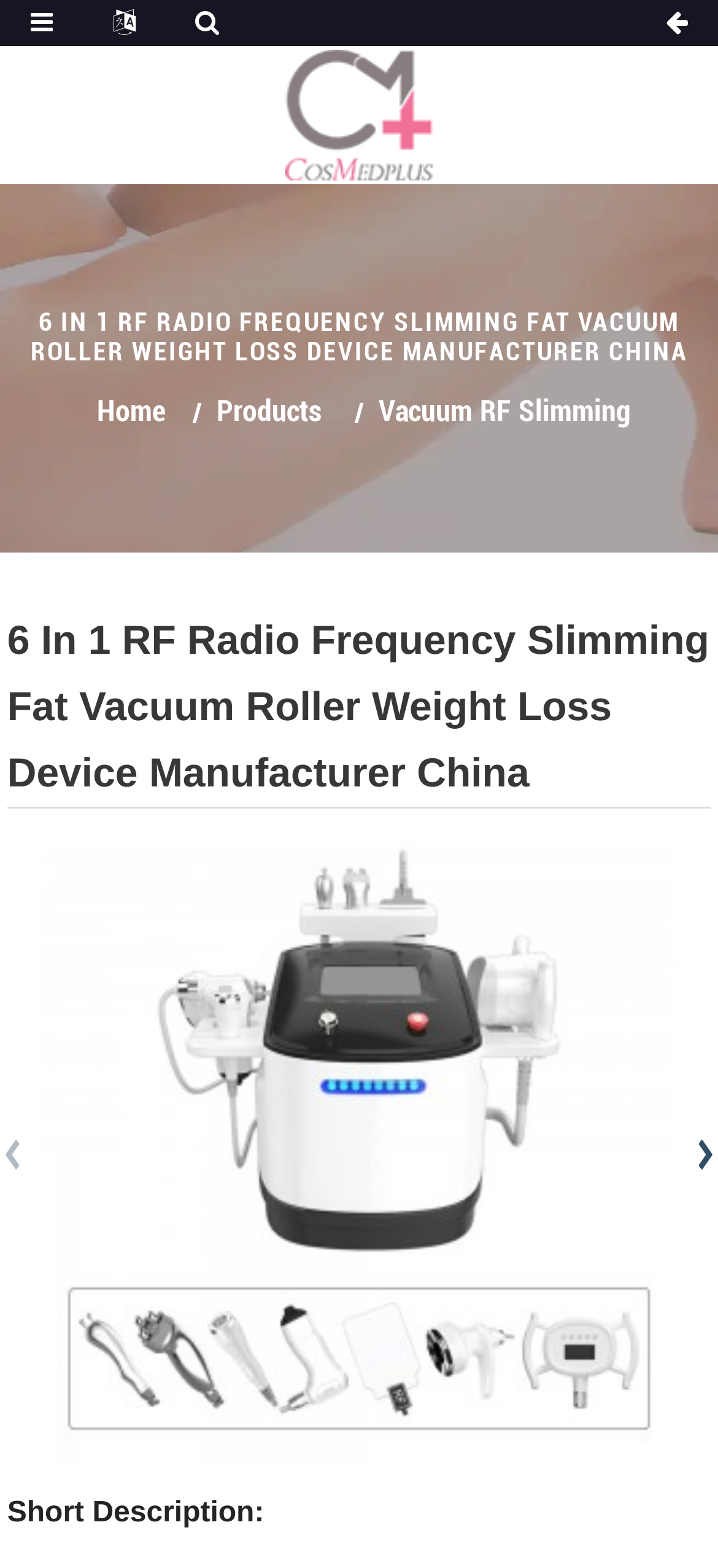What is the country of manufacture for the product?
Using the image as a reference, answer the question with a short word or phrase.

China